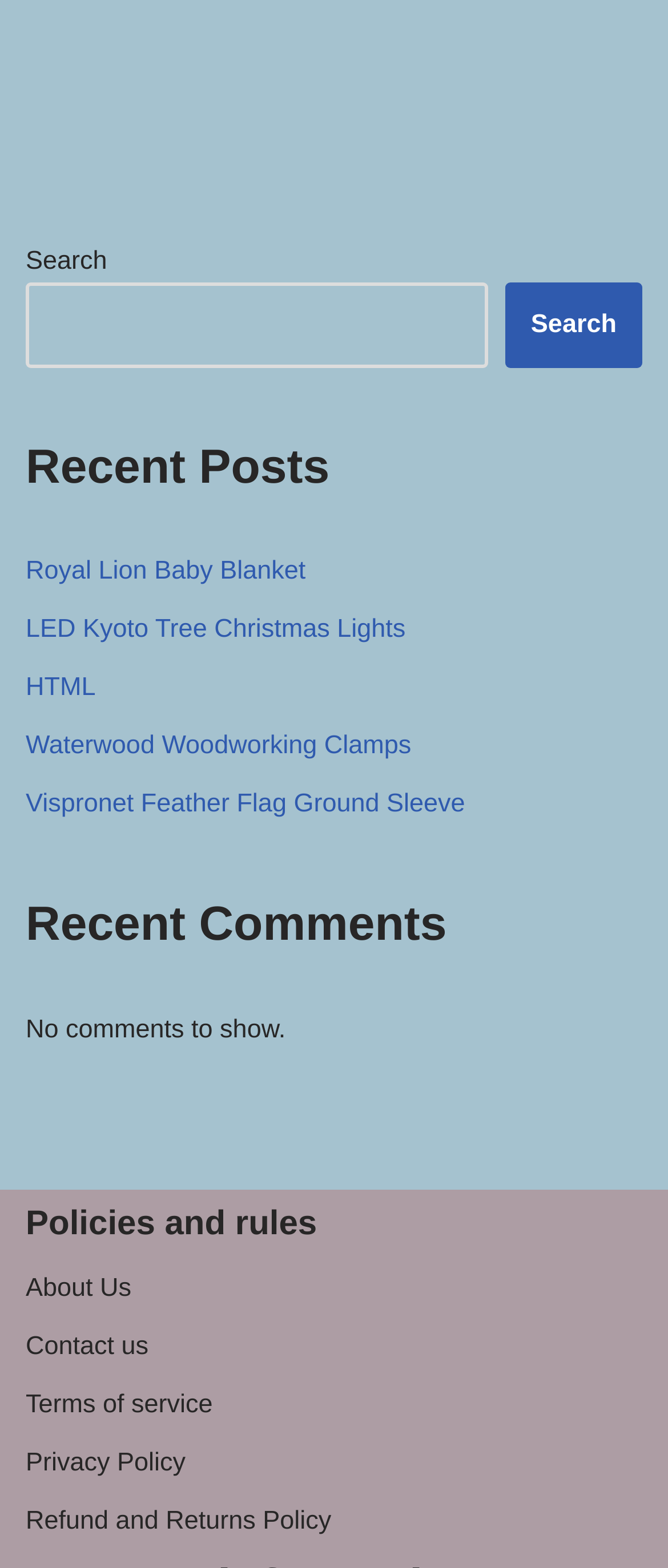How many links are there at the bottom of the webpage?
Refer to the image and give a detailed response to the question.

I counted the number of links at the bottom of the webpage, which are 'About Us', 'Contact us', 'Terms of service', 'Privacy Policy', and 'Refund and Returns Policy'. There are 5 links in total.